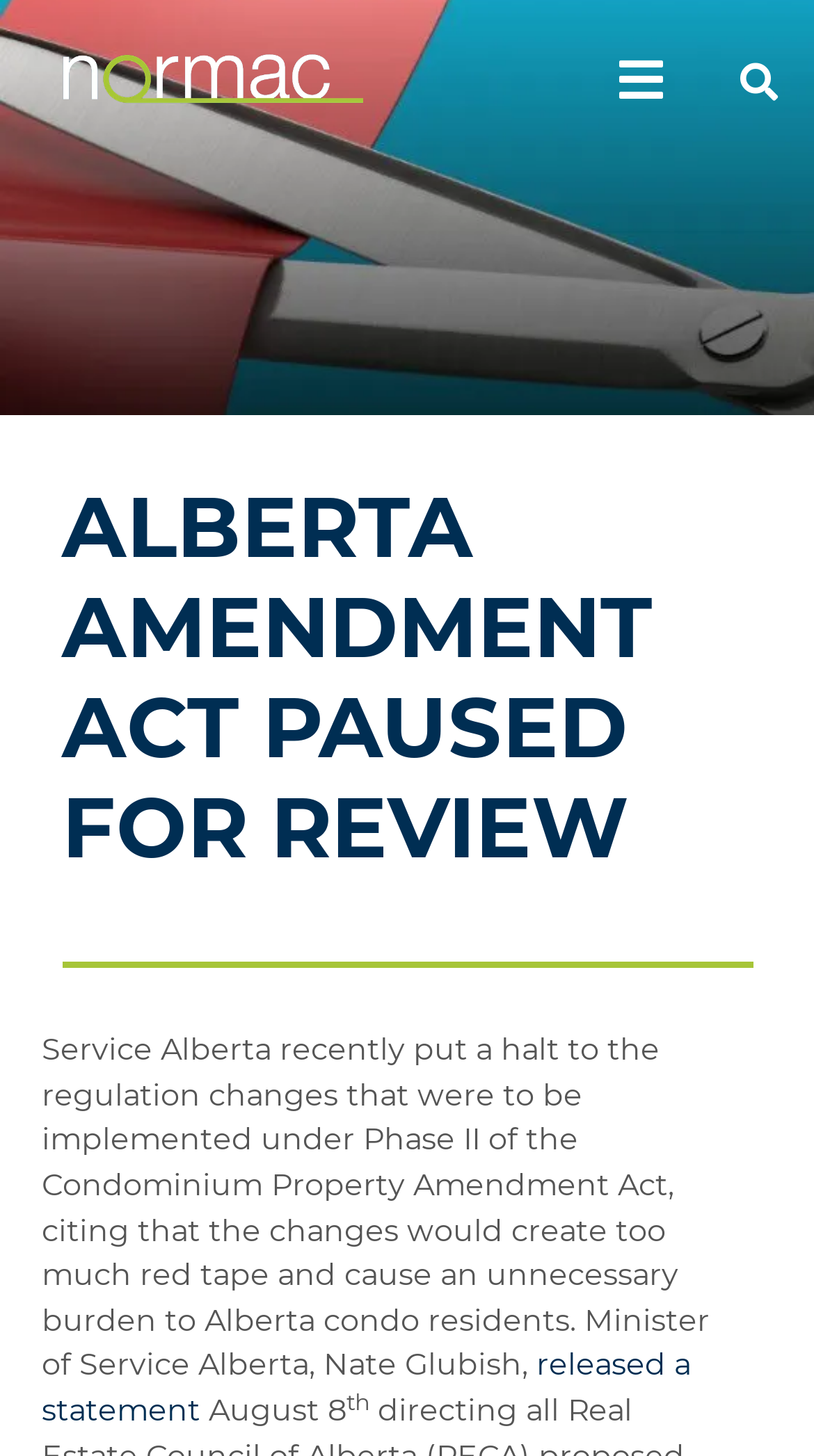Analyze the image and deliver a detailed answer to the question: What is the date mentioned in the article?

I found the answer by looking at the text content of the StaticText element, which mentions 'August 8'.